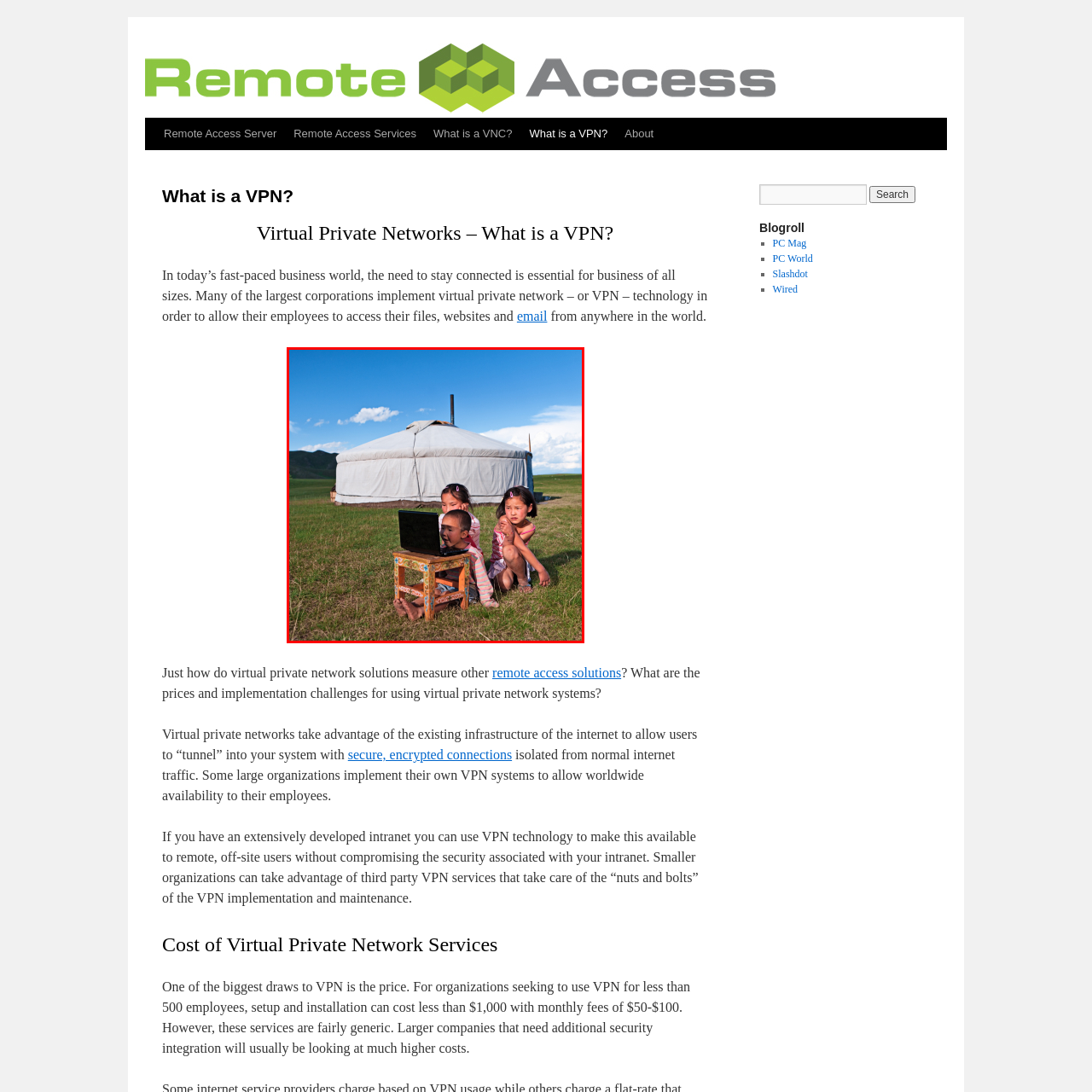Observe the image inside the red bounding box and respond to the question with a single word or phrase:
What is the structure behind the children?

a yurt